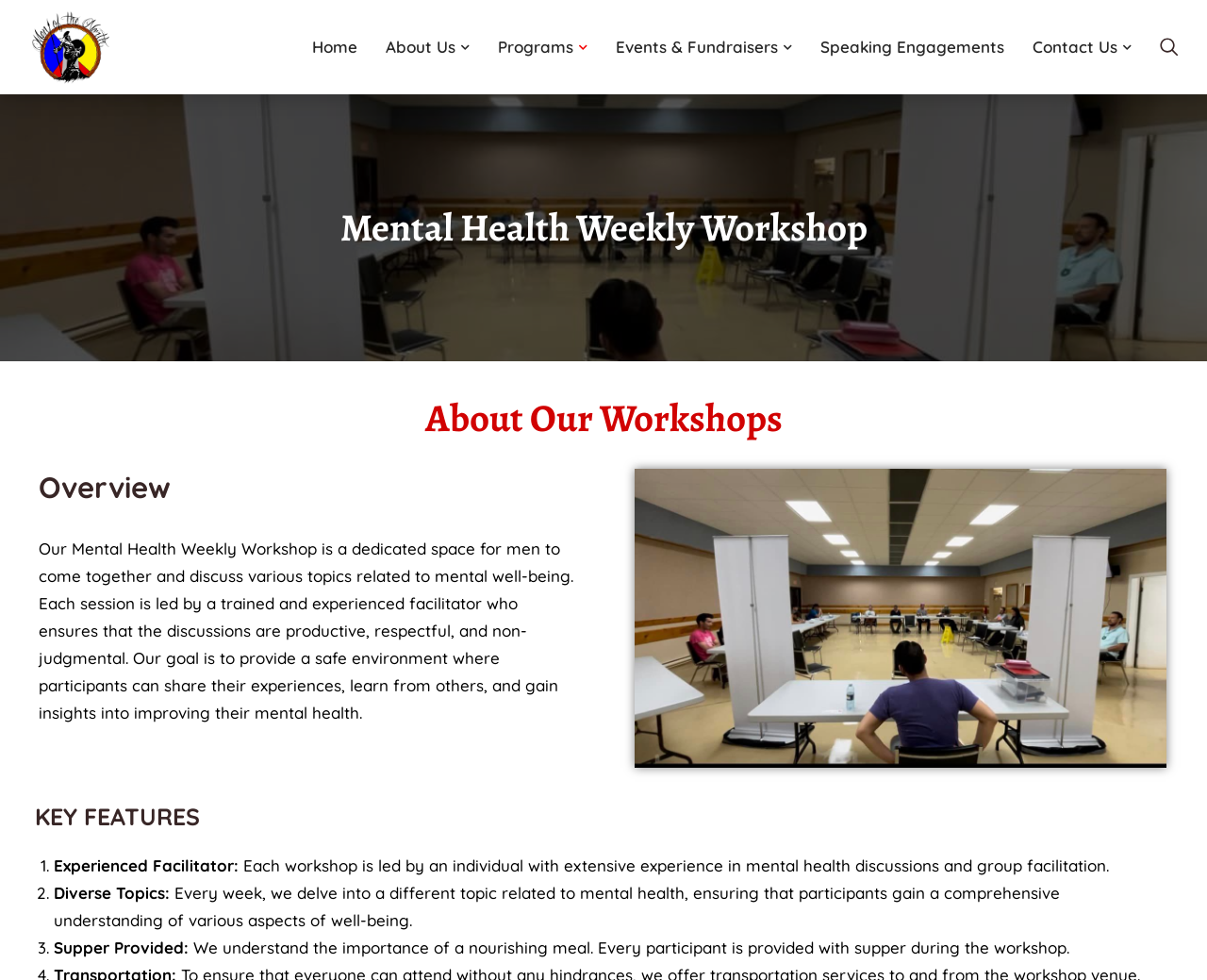Given the element description "Home" in the screenshot, predict the bounding box coordinates of that UI element.

[0.259, 0.034, 0.296, 0.062]